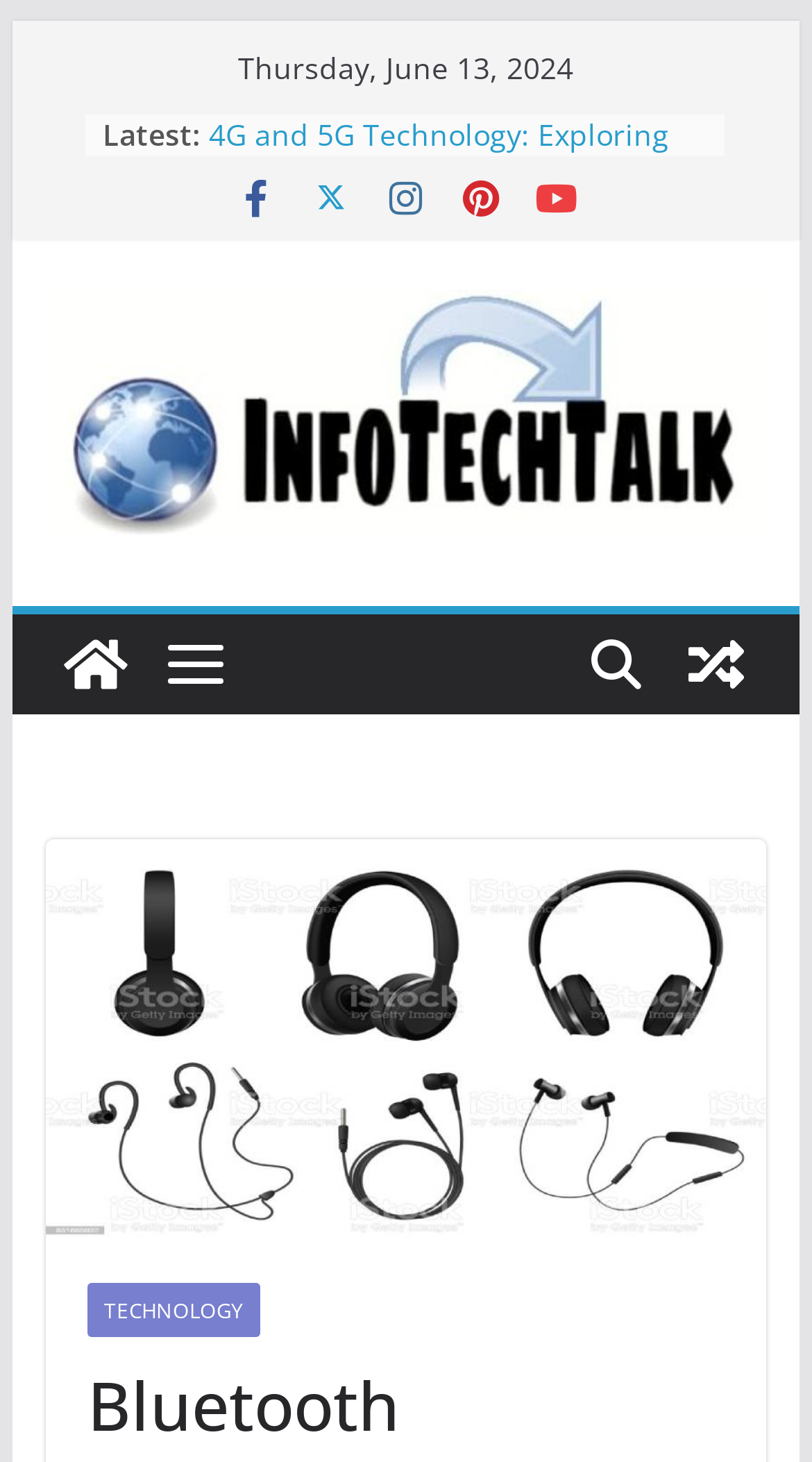Using the description "alt="infotechtalk logo"", locate and provide the bounding box of the UI element.

[0.056, 0.198, 0.944, 0.367]